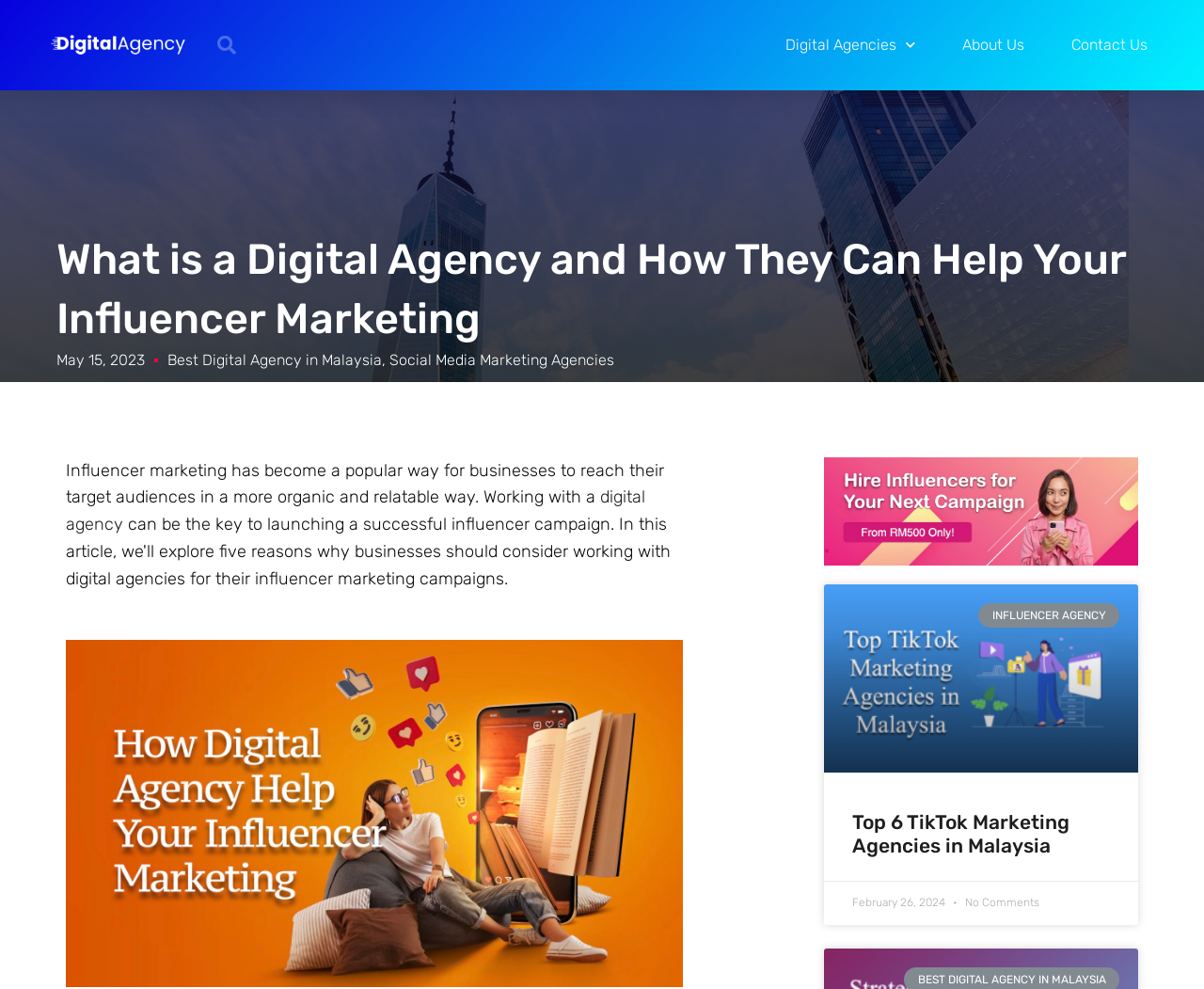Locate the bounding box coordinates of the clickable part needed for the task: "Check the 'Contact Us' page".

[0.89, 0.0, 0.953, 0.091]